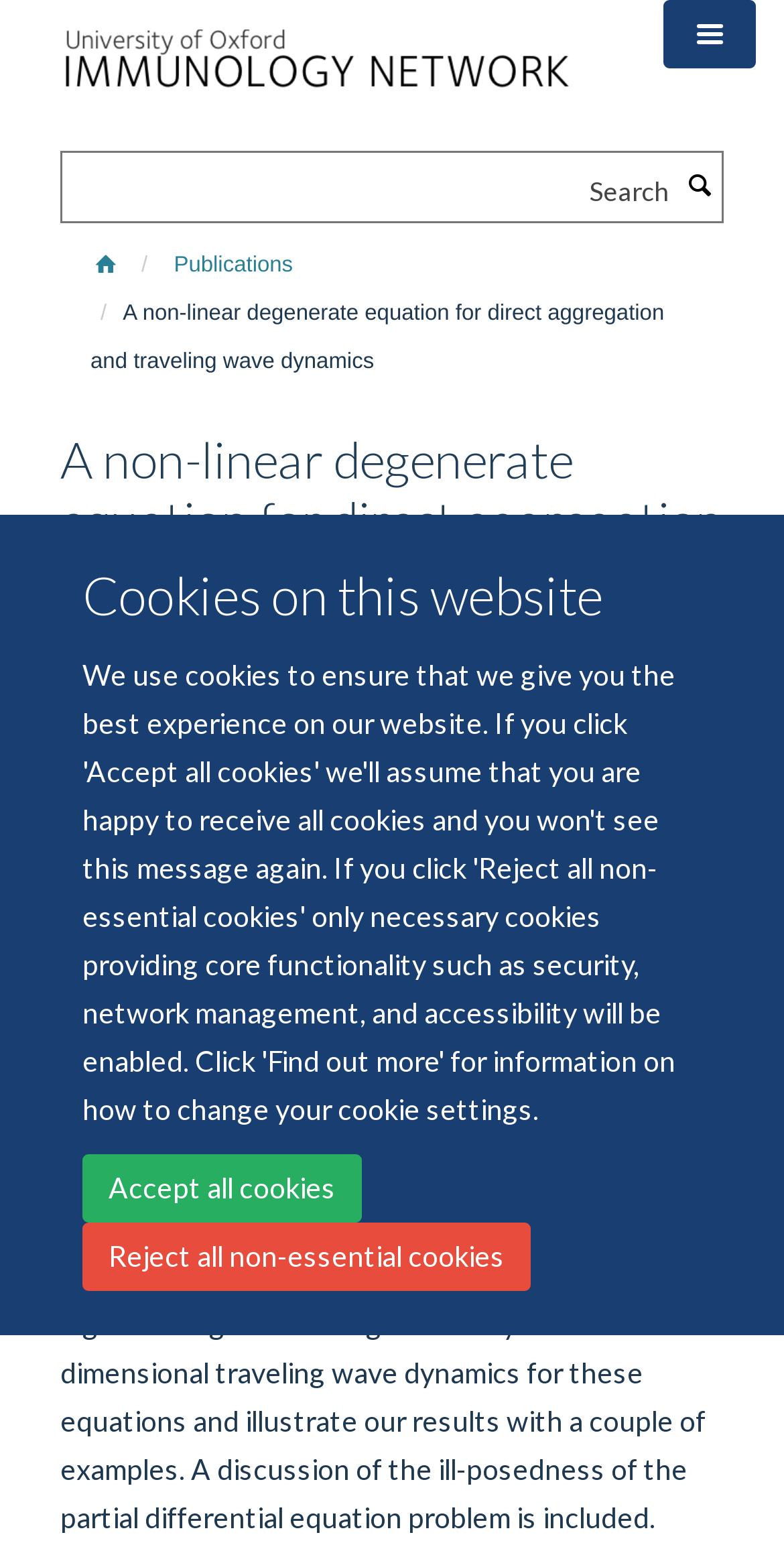Answer the following query concisely with a single word or phrase:
Who are the authors of the article?

Sánchez-Garduño F., Maini PK., Pérez-Velázquez J.